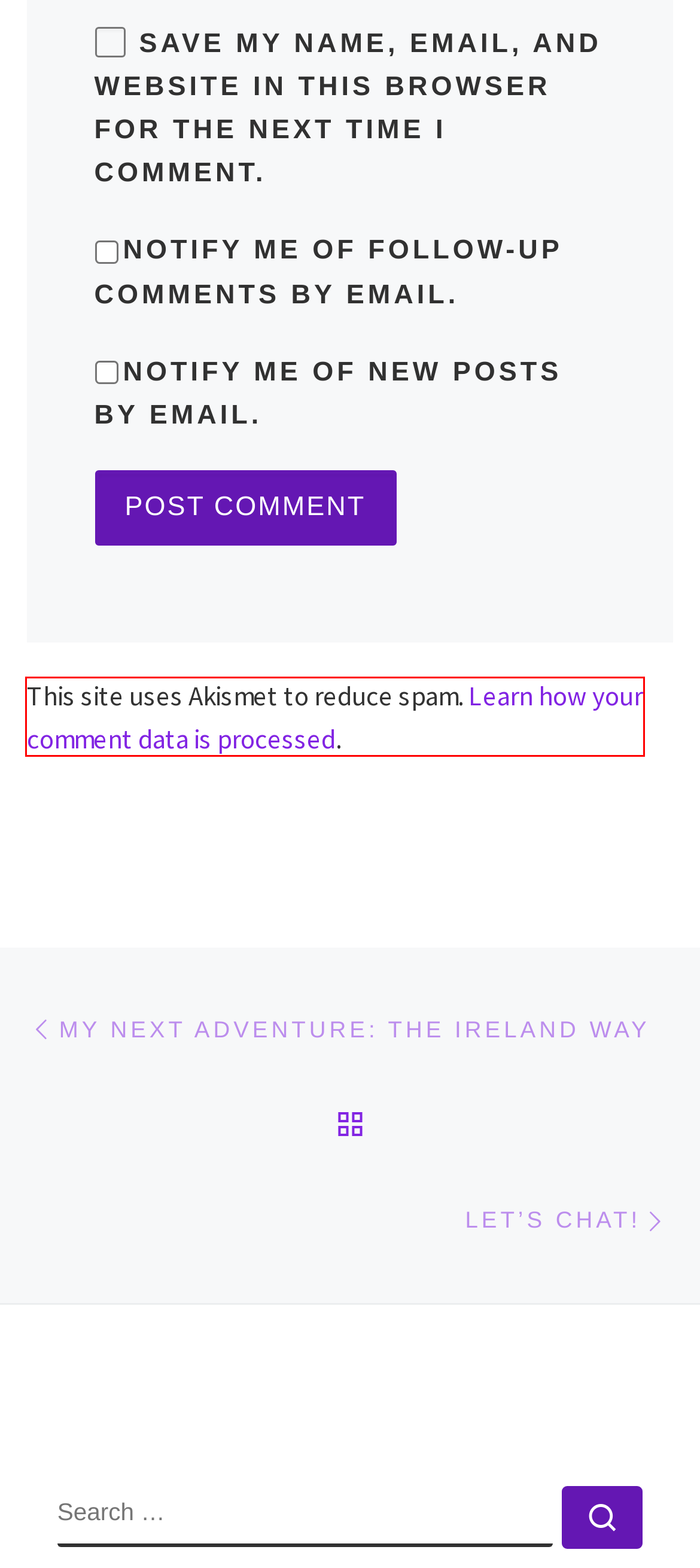Inspect the screenshot of a webpage with a red rectangle bounding box. Identify the webpage description that best corresponds to the new webpage after clicking the element inside the bounding box. Here are the candidates:
A. Transition from NYC to Lerwick, Shetland - The Hiking Traveler
B. My Next Adventure: The Ireland Way - The Hiking Traveler
C. Welcome to The Hiking Traveler - The Hiking Traveler
D. Ireland Archives - The Hiking Traveler
E. Destinations Archives - The Hiking Traveler
F. Let’s Chat! - The Hiking Traveler
G. Privacy Policy – Akismet
H. May 9, 2019 - The Hiking Traveler

G